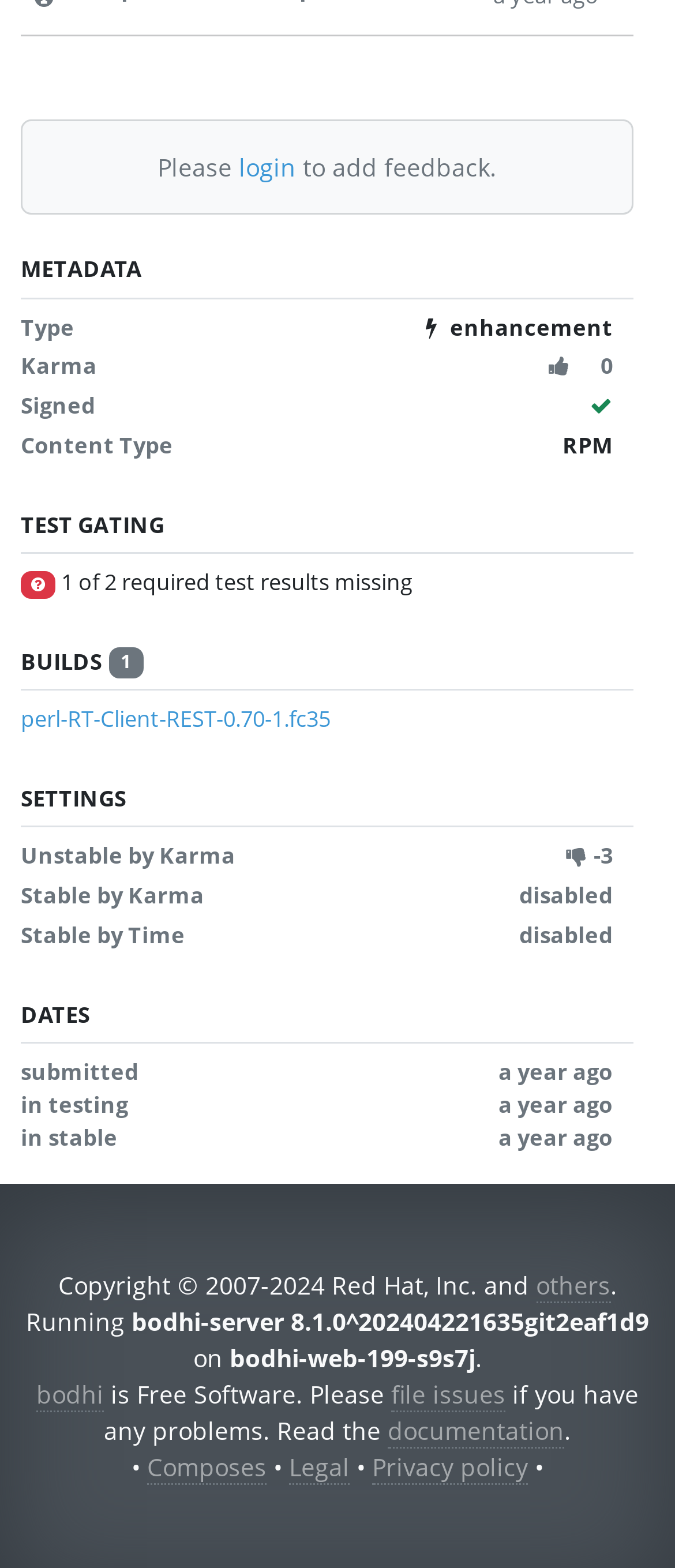Please identify the bounding box coordinates of the area I need to click to accomplish the following instruction: "Learn about Graphics and Interactive Techniques".

None